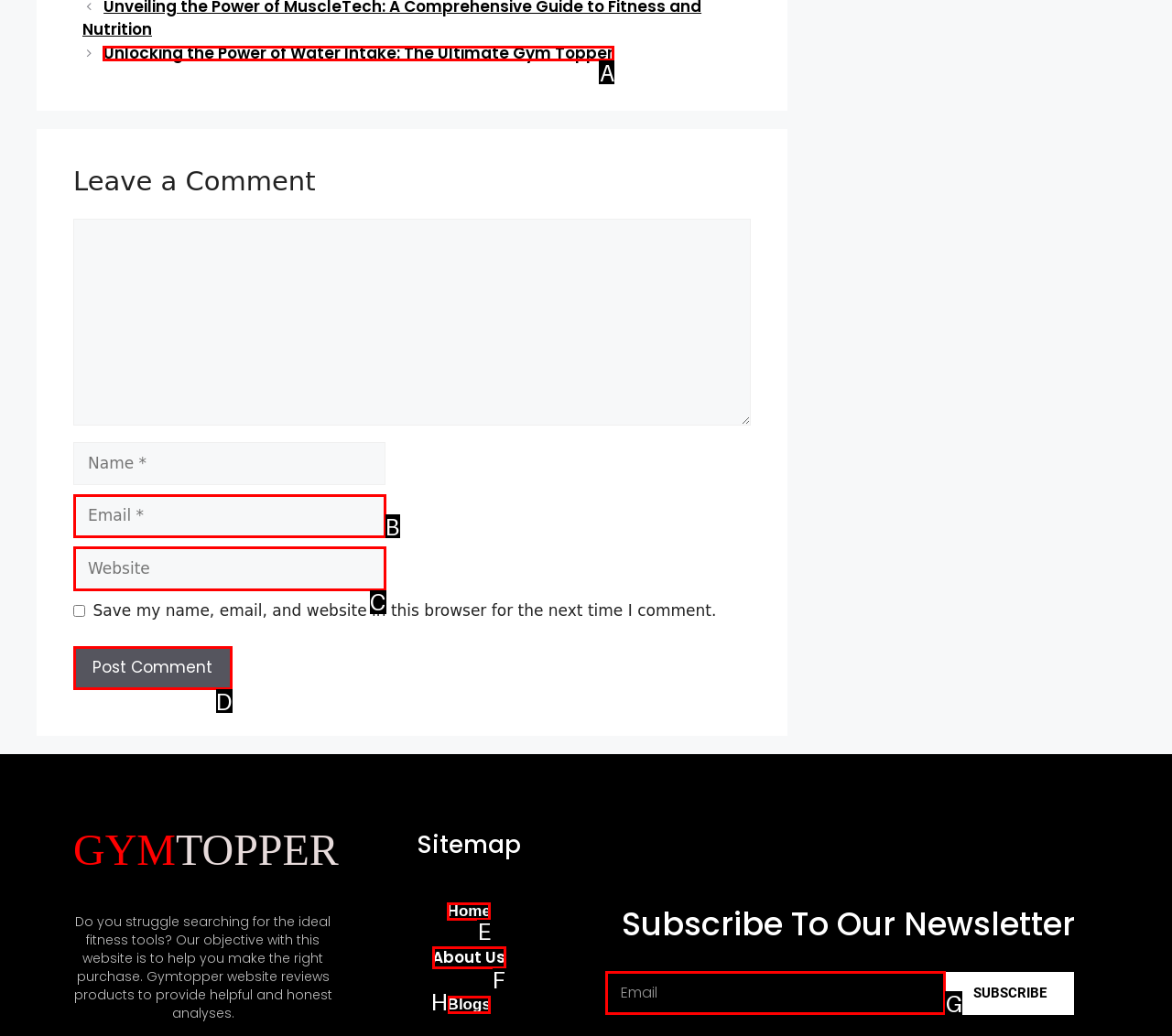Based on the choices marked in the screenshot, which letter represents the correct UI element to perform the task: Click the 'Next' button?

A